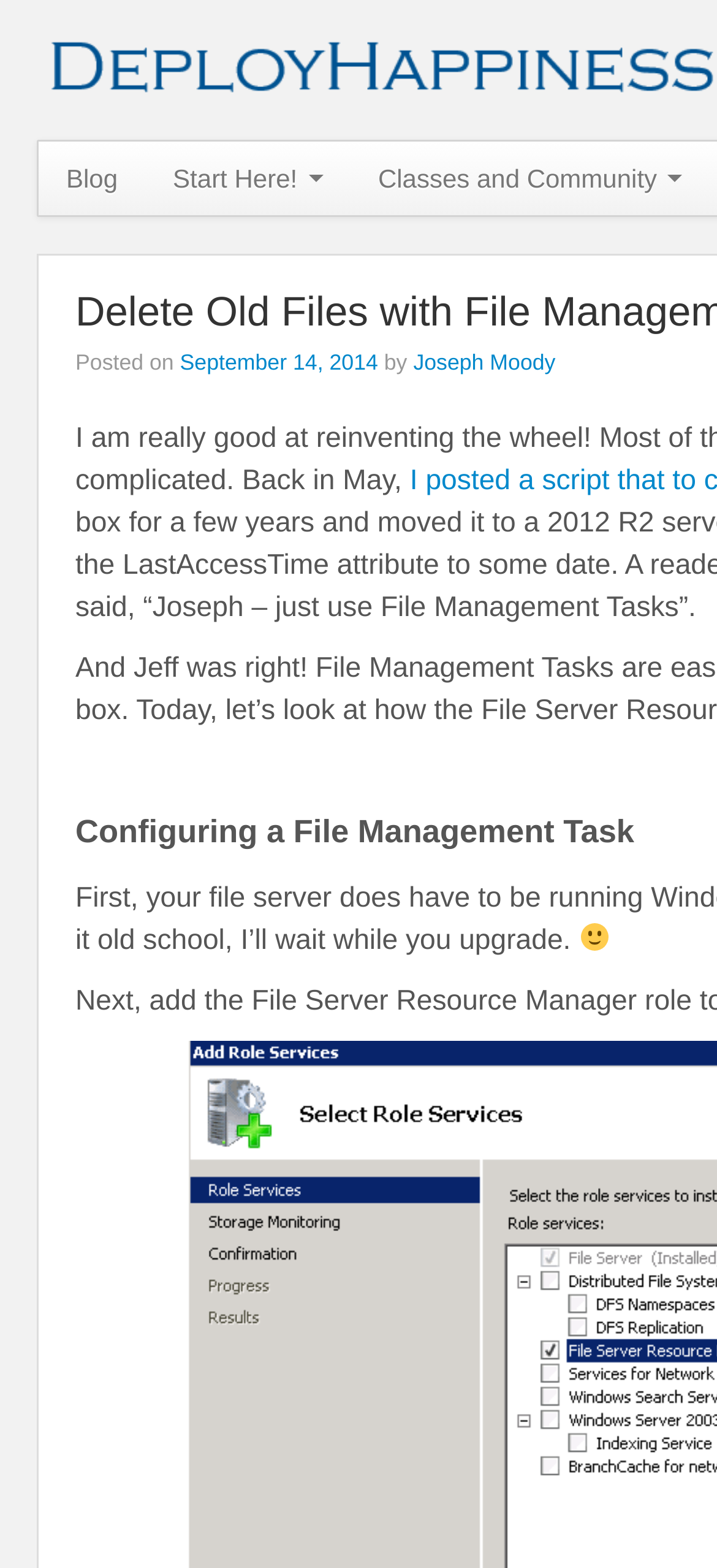What is the emoji at the bottom of the page?
Please provide a detailed answer to the question.

I found the emoji by looking at the image element at the bottom of the page which represents a smiling face.